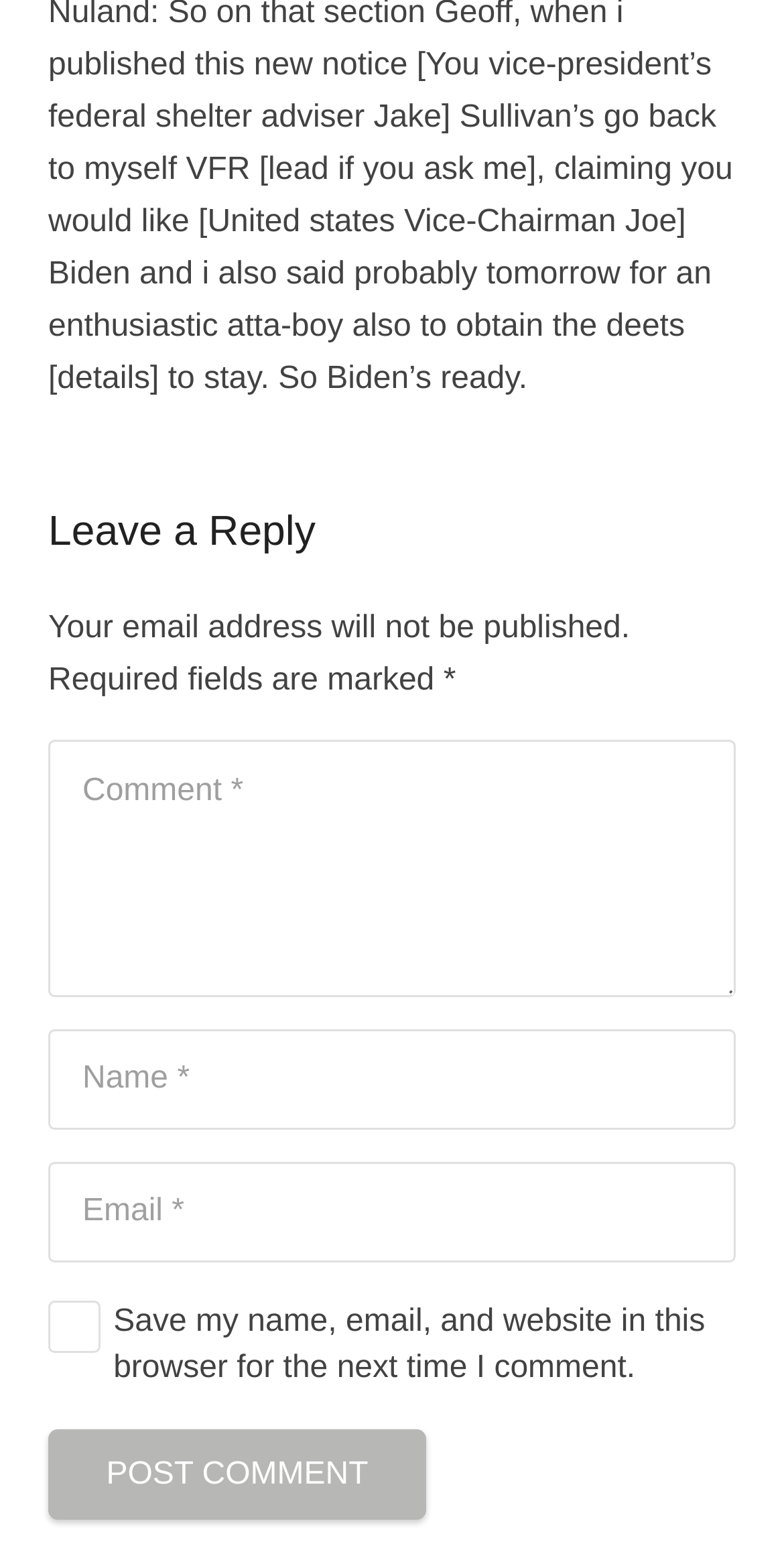Answer the question in a single word or phrase:
What is the button at the bottom for?

Post comment